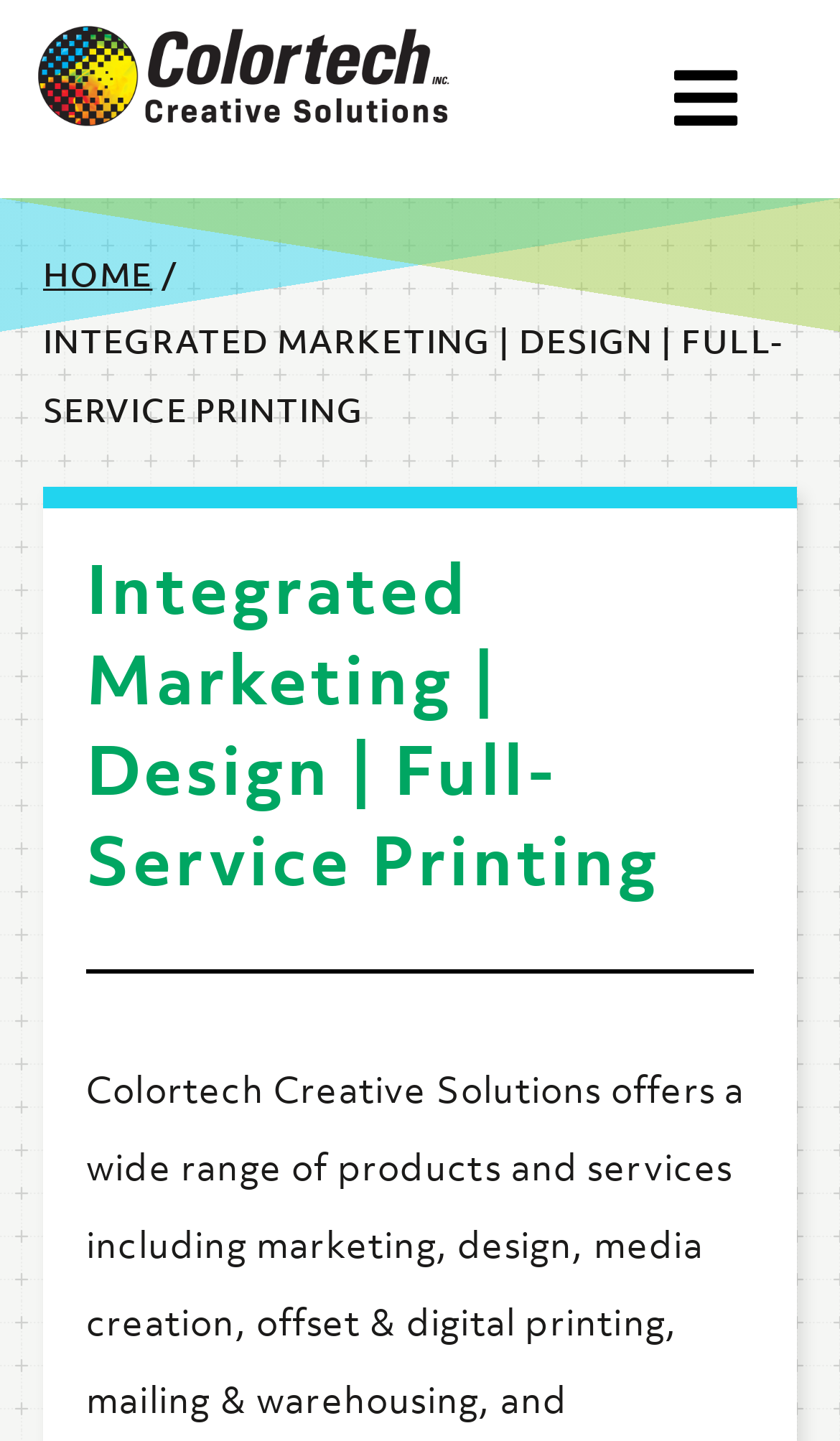Please locate and retrieve the main header text of the webpage.

Integrated Marketing | Design | Full-Service Printing